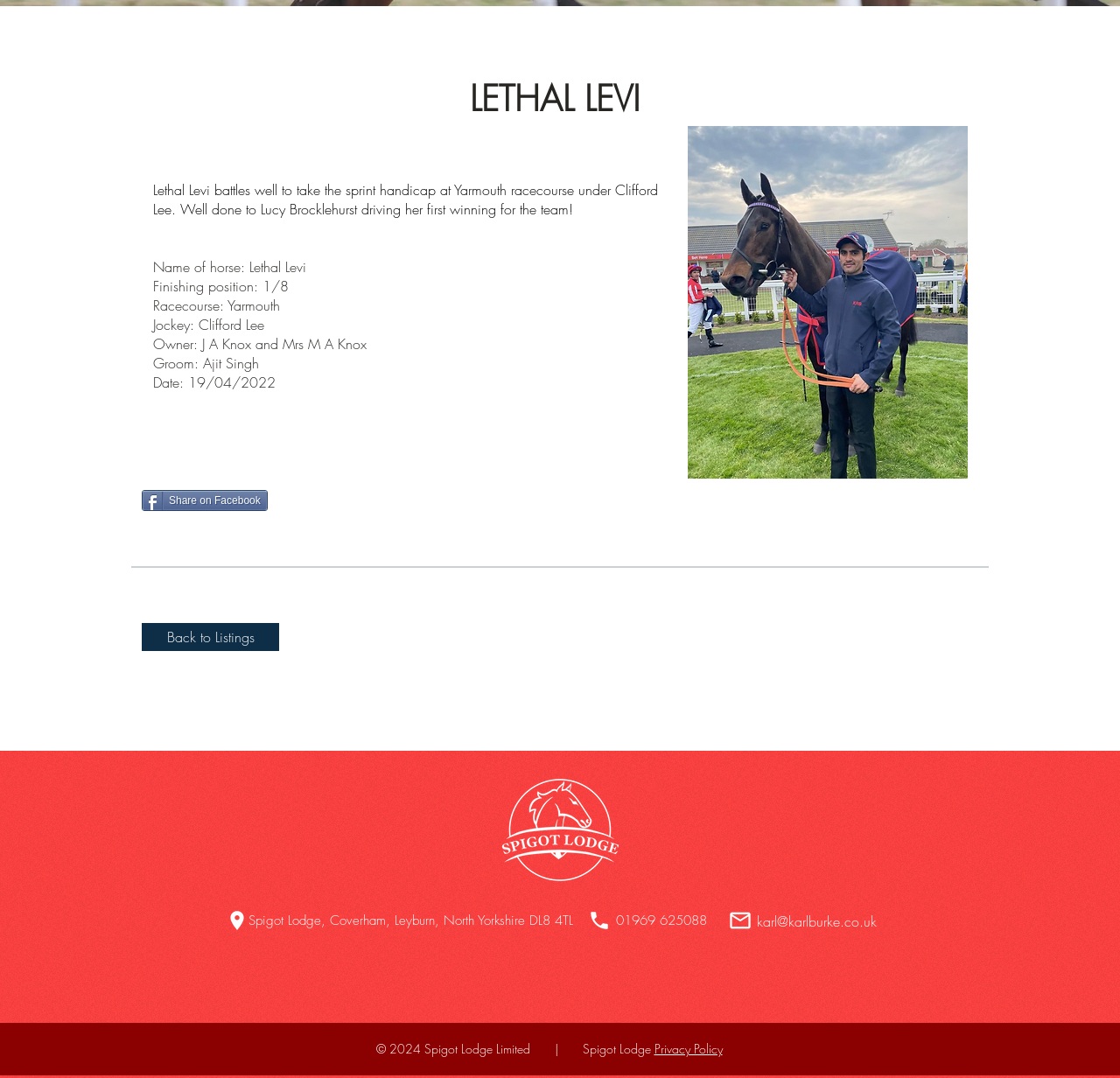Using the description "karl@karlburke.co.uk", locate and provide the bounding box of the UI element.

[0.676, 0.846, 0.783, 0.864]